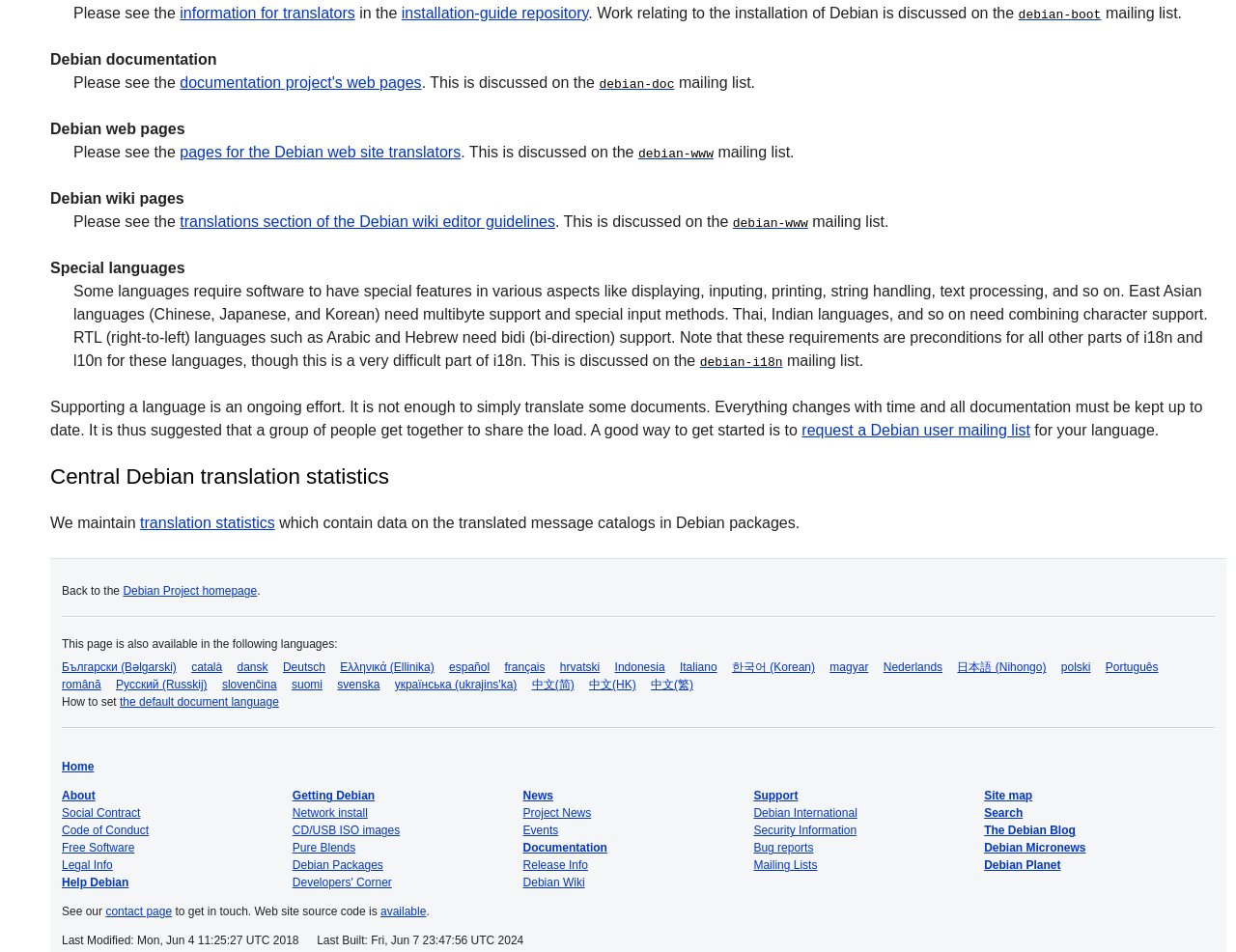Provide the bounding box coordinates of the section that needs to be clicked to accomplish the following instruction: "go to the Debian documentation."

[0.041, 0.054, 0.175, 0.071]